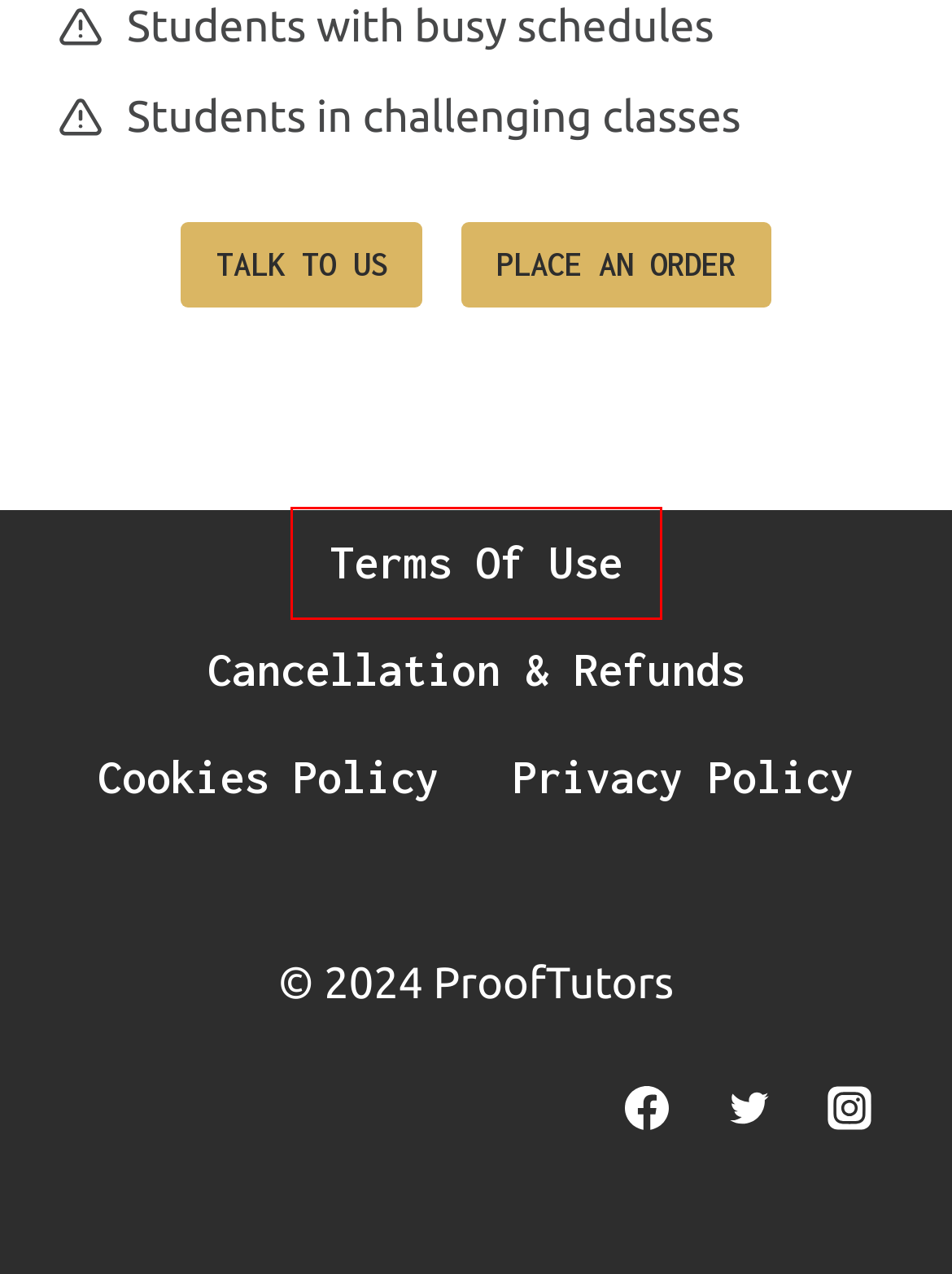Observe the provided screenshot of a webpage that has a red rectangle bounding box. Determine the webpage description that best matches the new webpage after clicking the element inside the red bounding box. Here are the candidates:
A. ProofTutors The Most Reliable homework help service
B. Assignment Help - ProofTutors
C. [Solved] Animal Shelter
D. Contact - ProofTutors
E. Cookies Policy - ProofTutors
F. Privacy Policy - ProofTutors
G. Cancellation & Refunds: - ProofTutors
H. Terms of Use - ProofTutors

H